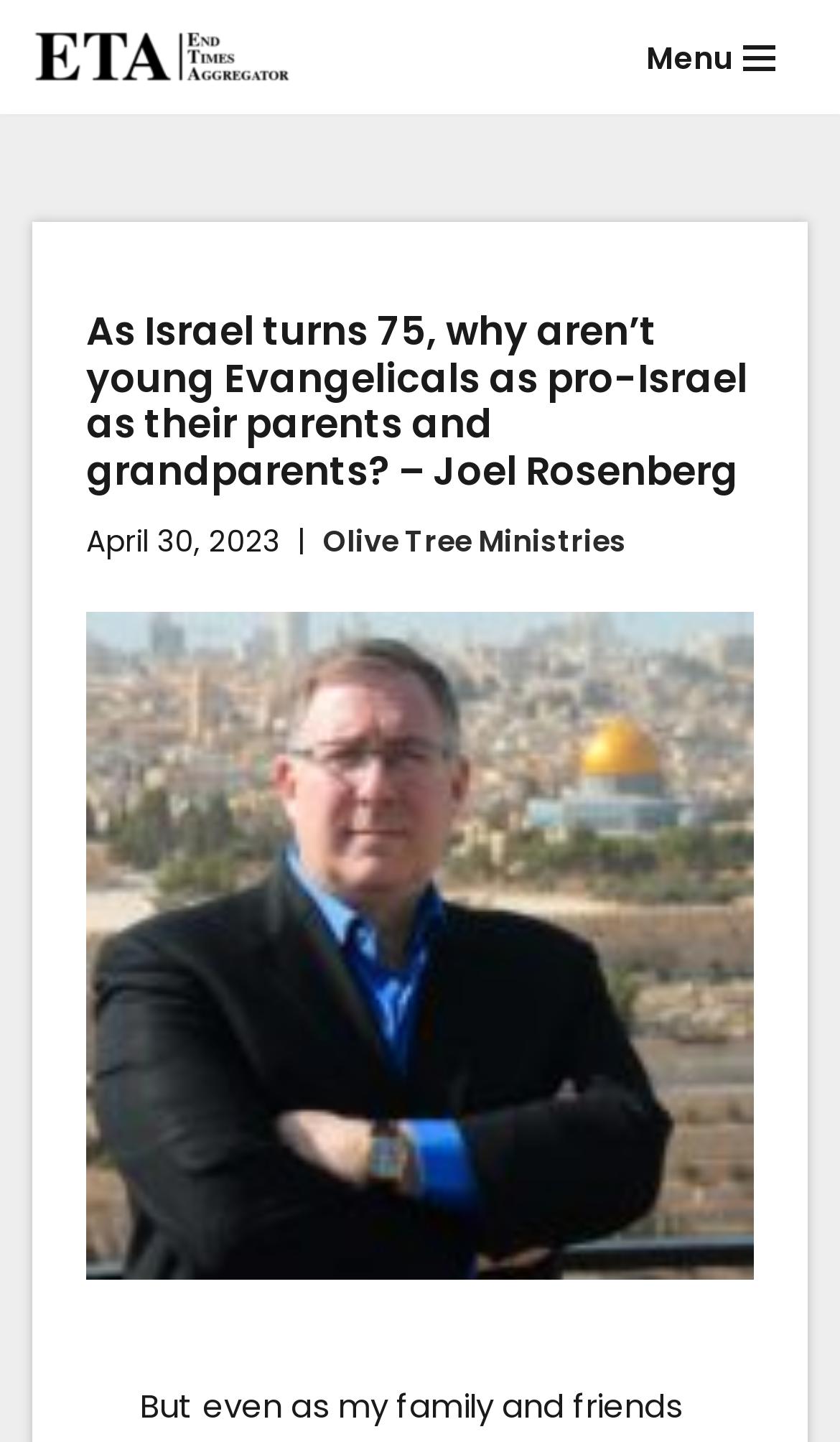Explain the webpage's layout and main content in detail.

The webpage appears to be an article or blog post discussing the topic of Israel and Evangelicals. At the top-left corner, there is a link to "Skip to content". Next to it, on the top-center, is a link to "End Times Aggregator". On the top-right corner, there is a button labeled "Navigation Menu".

Below the navigation menu, there is a heading that summarizes the article's title, "As Israel turns 75, why aren’t young Evangelicals as pro-Israel as their parents and grandparents? – Joel Rosenberg". Directly below the heading, there is a timestamp indicating the article's publication date, "April 30, 2023". To the right of the timestamp, there is a link to "Olive Tree Ministries".

The main content of the article is accompanied by a large image that spans almost the entire width of the page, situated below the timestamp and the link. The image is likely related to the article's topic, possibly depicting a scene or event relevant to Israel.